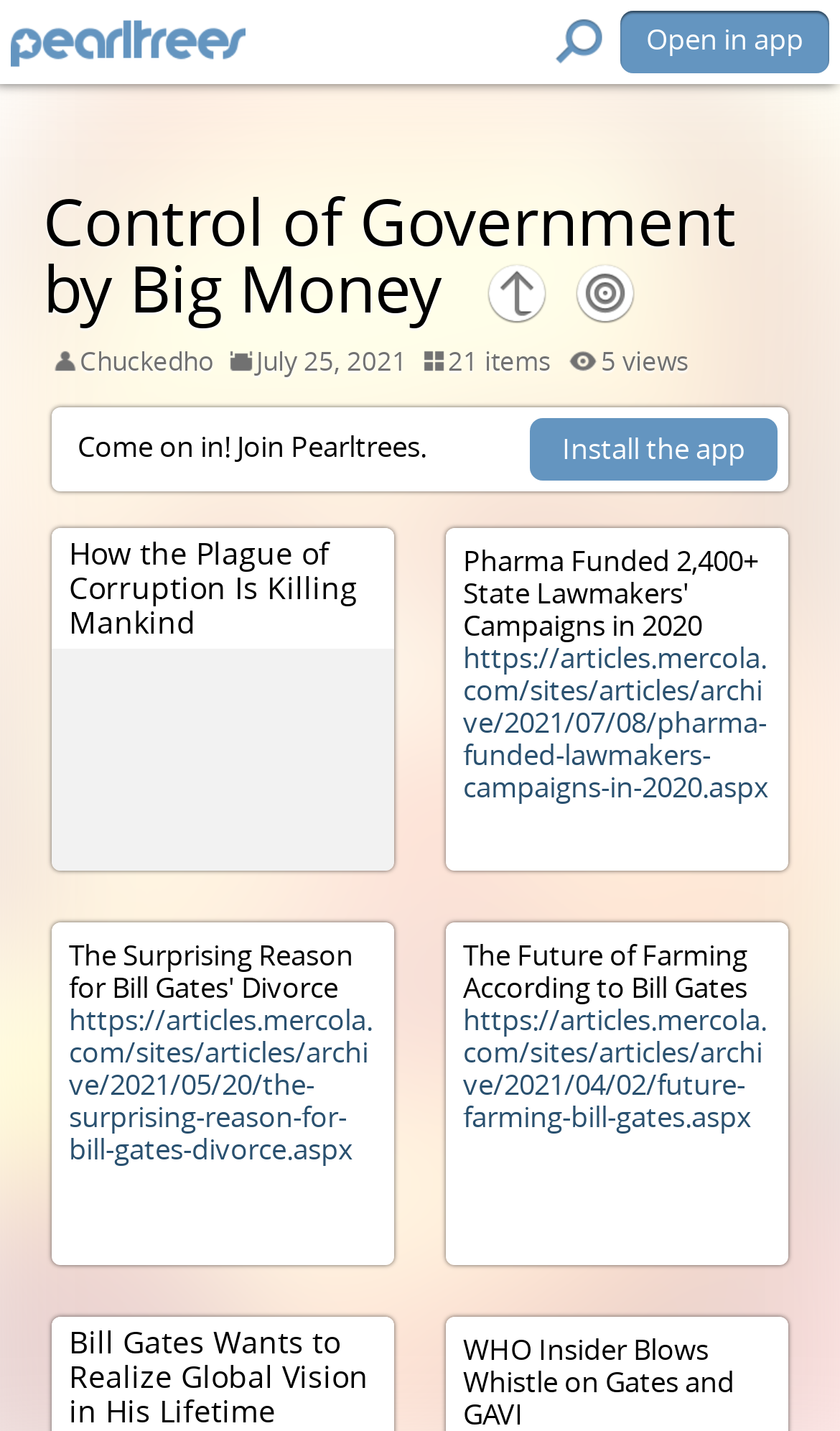Please answer the following question using a single word or phrase: What is the date of the article 'Chuckedho'?

July 25, 2021